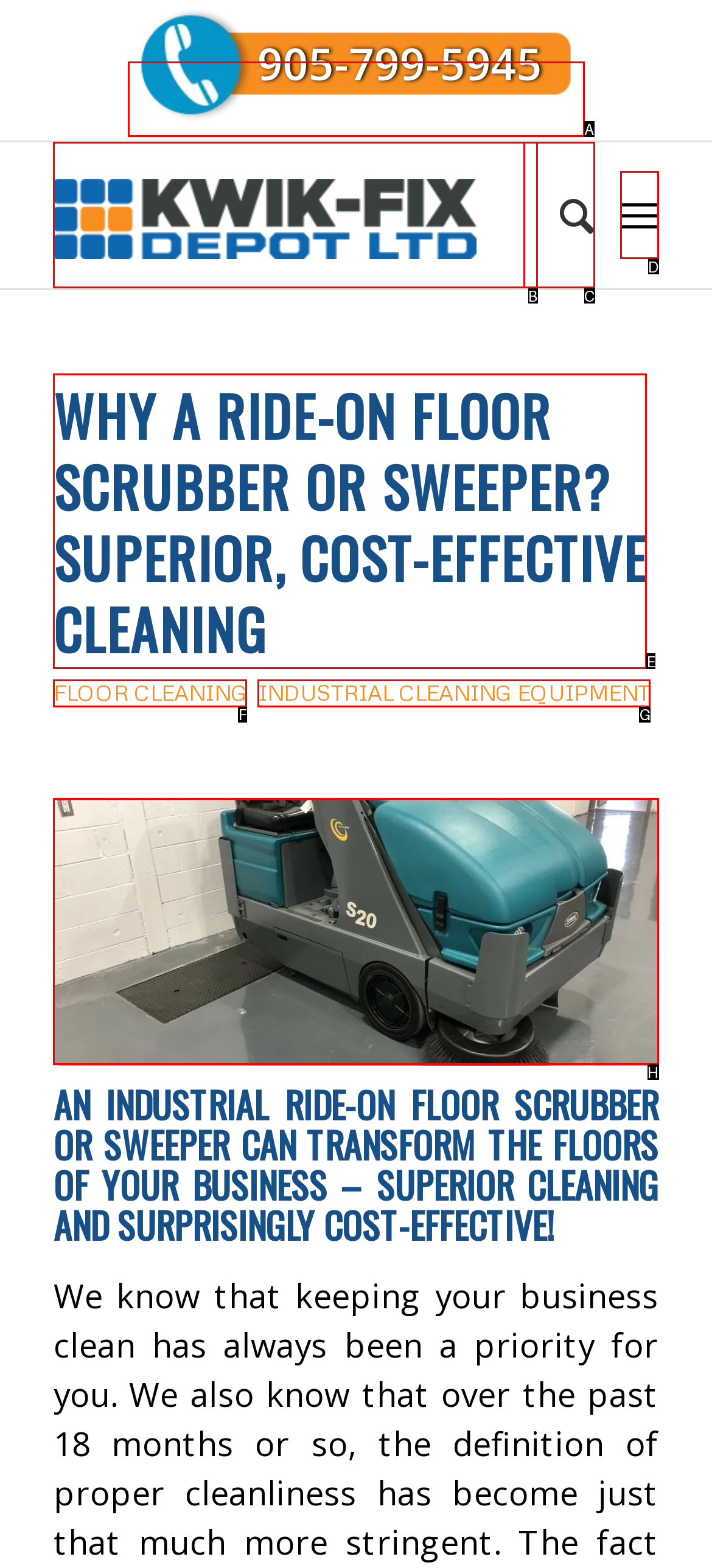Identify the correct choice to execute this task: Learn about ride-on floor scrubber or sweeper
Respond with the letter corresponding to the right option from the available choices.

H